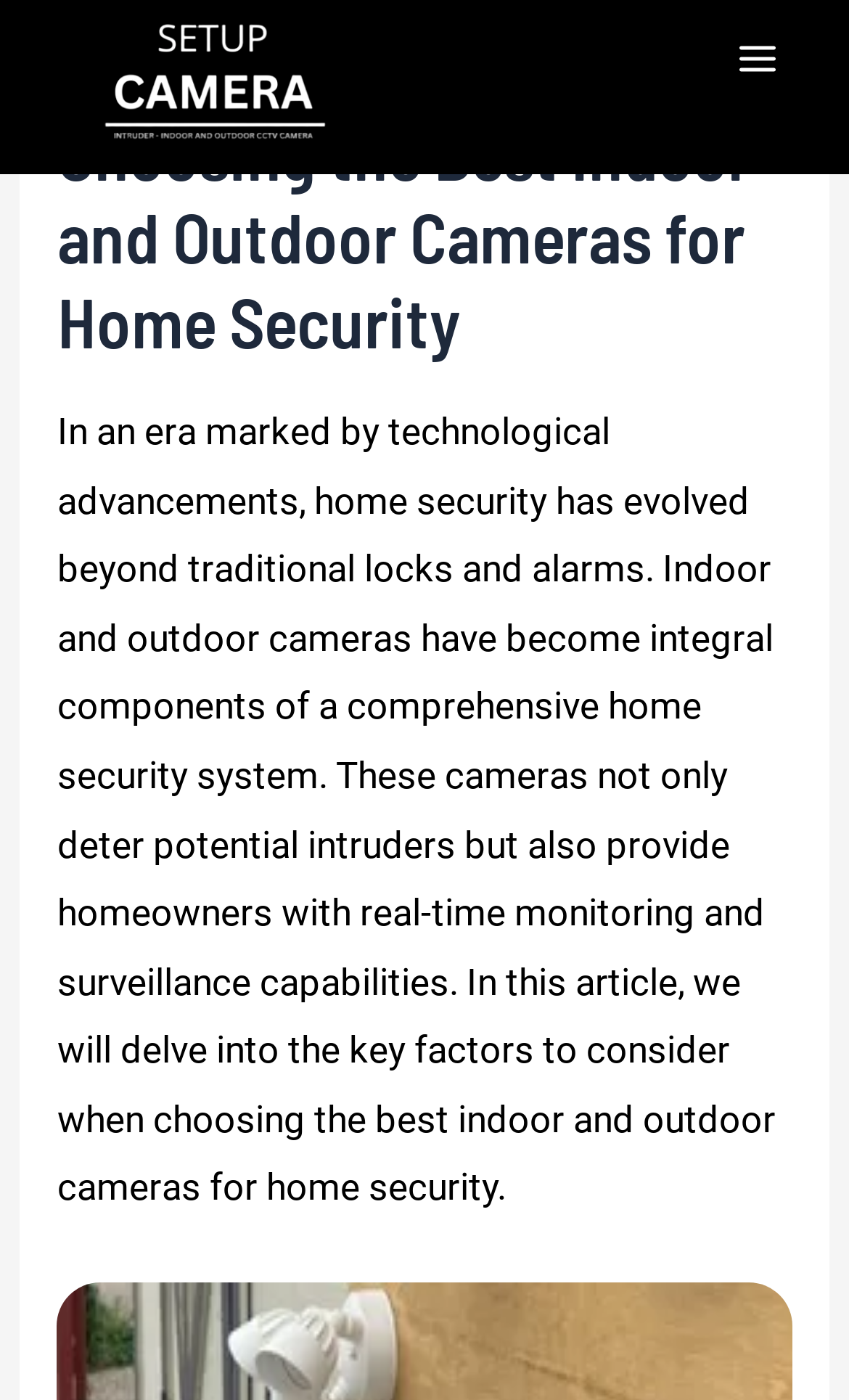Is the main menu expanded? Based on the image, give a response in one word or a short phrase.

No